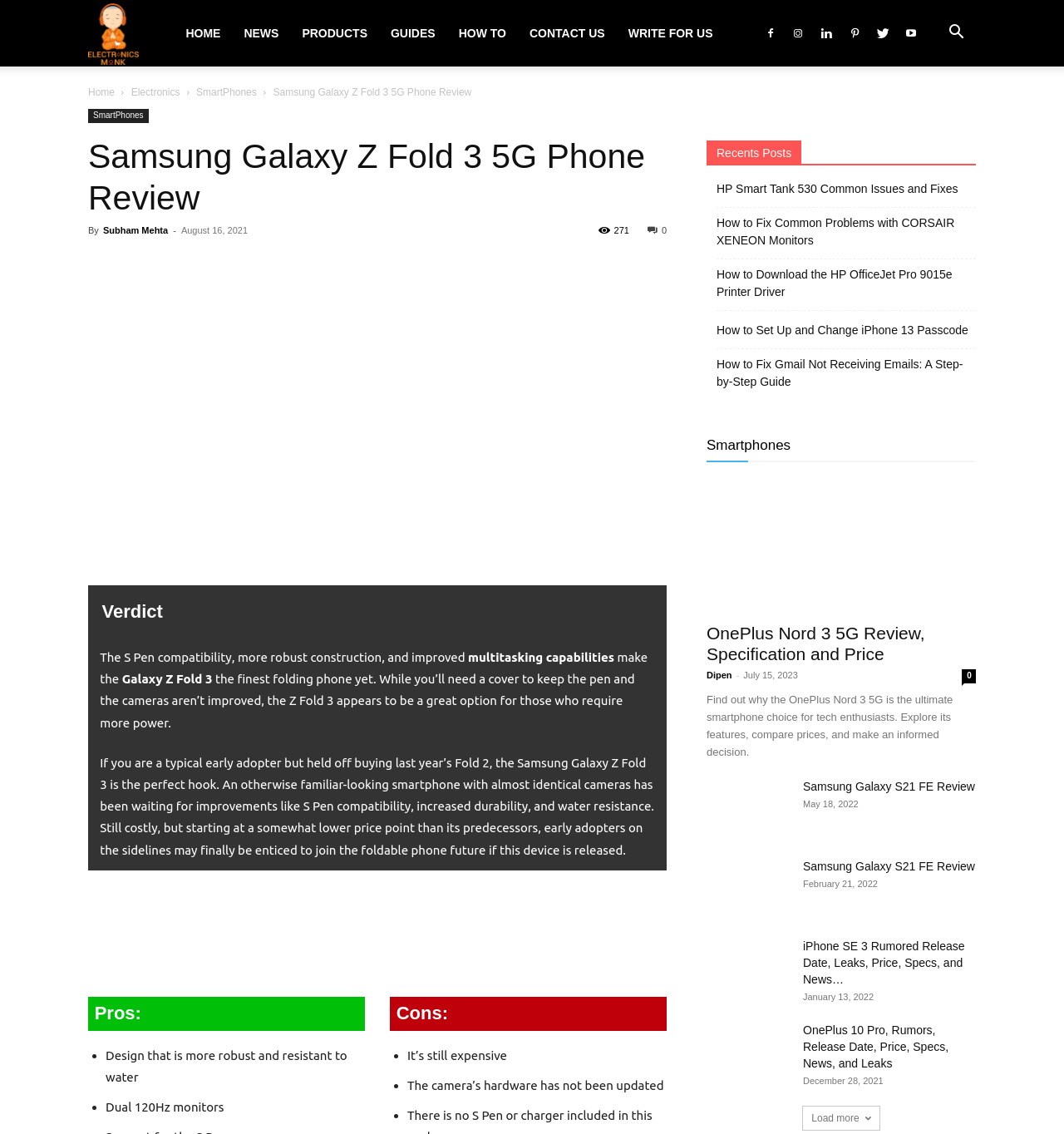Answer the question in a single word or phrase:
What is the date of the review?

August 16, 2021